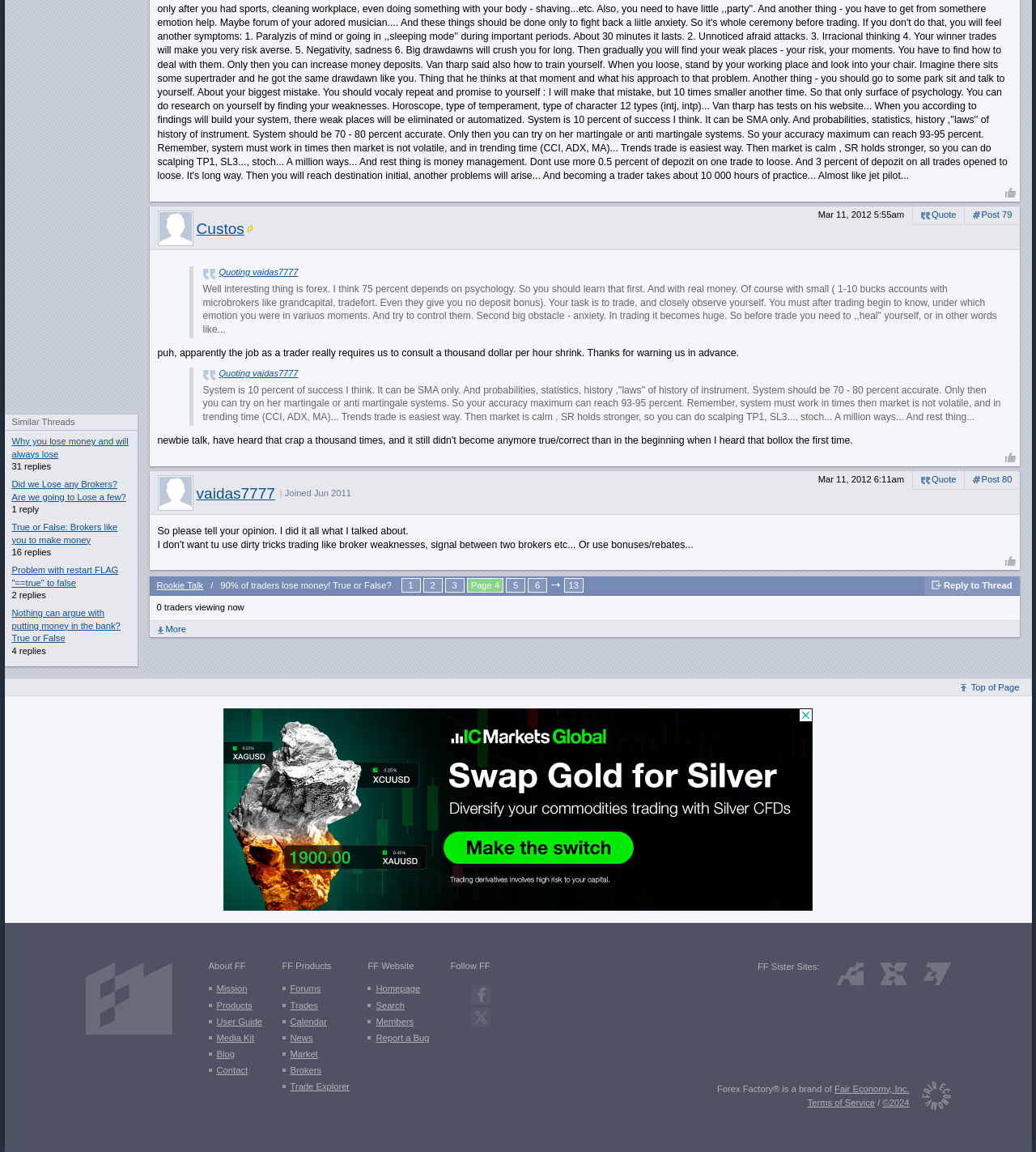Locate the bounding box coordinates of the item that should be clicked to fulfill the instruction: "View the 'Rookie Talk' forum".

[0.144, 0.5, 0.203, 0.517]